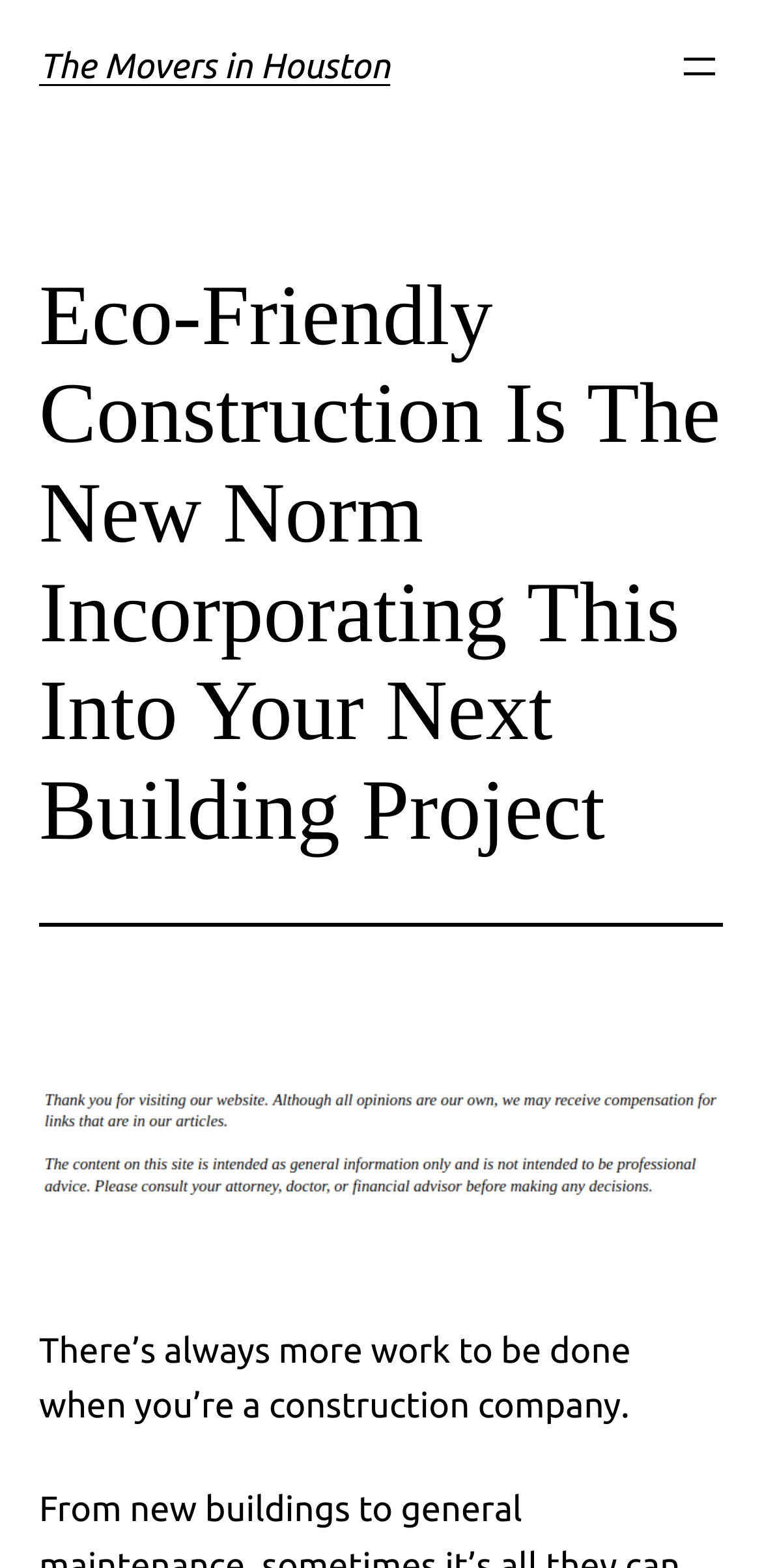Identify the bounding box of the UI element described as follows: "aria-label="Open menu"". Provide the coordinates as four float numbers in the range of 0 to 1 [left, top, right, bottom].

[0.887, 0.028, 0.949, 0.058]